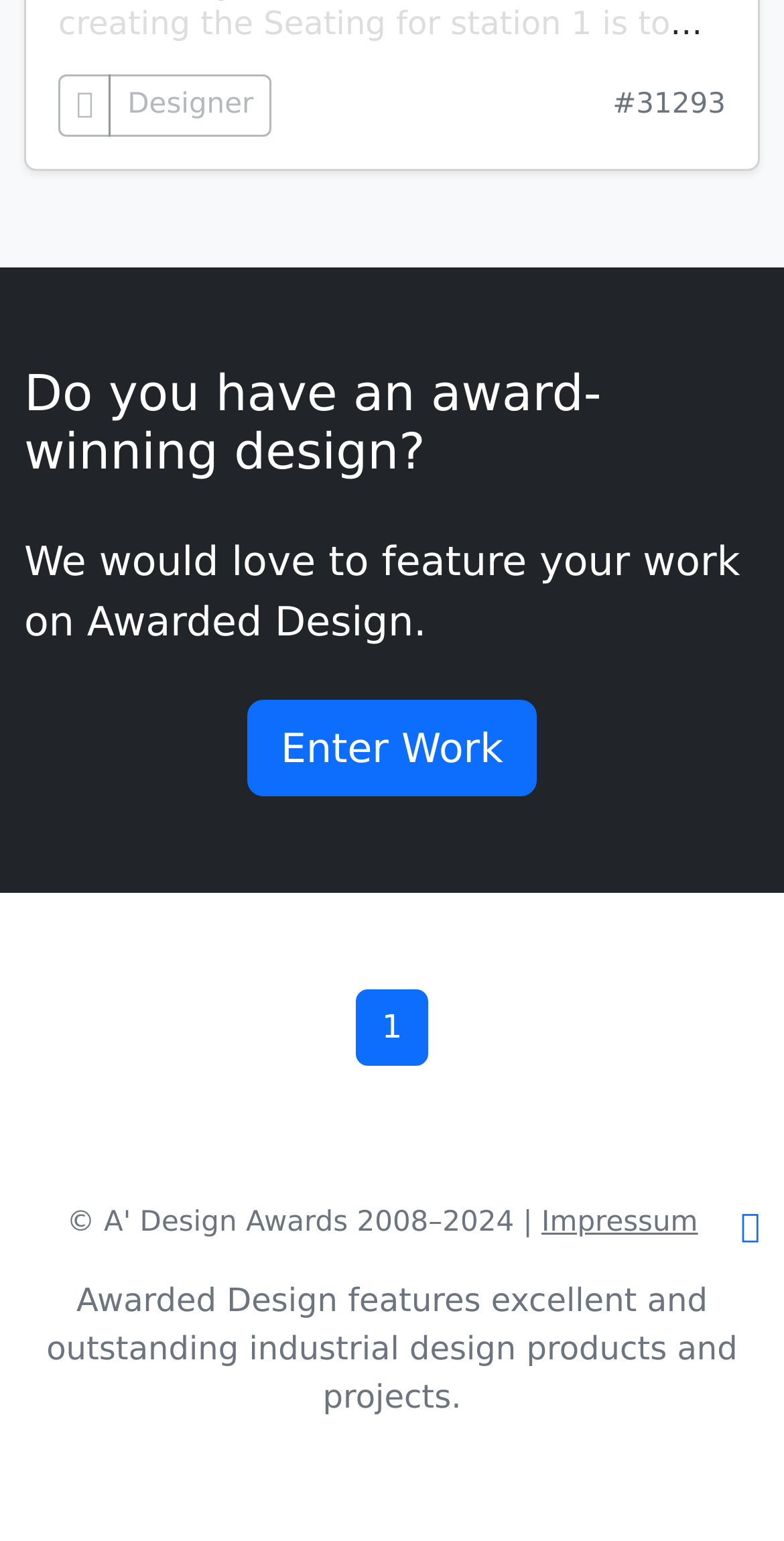Show the bounding box coordinates for the HTML element described as: "Transfer Certificates".

None